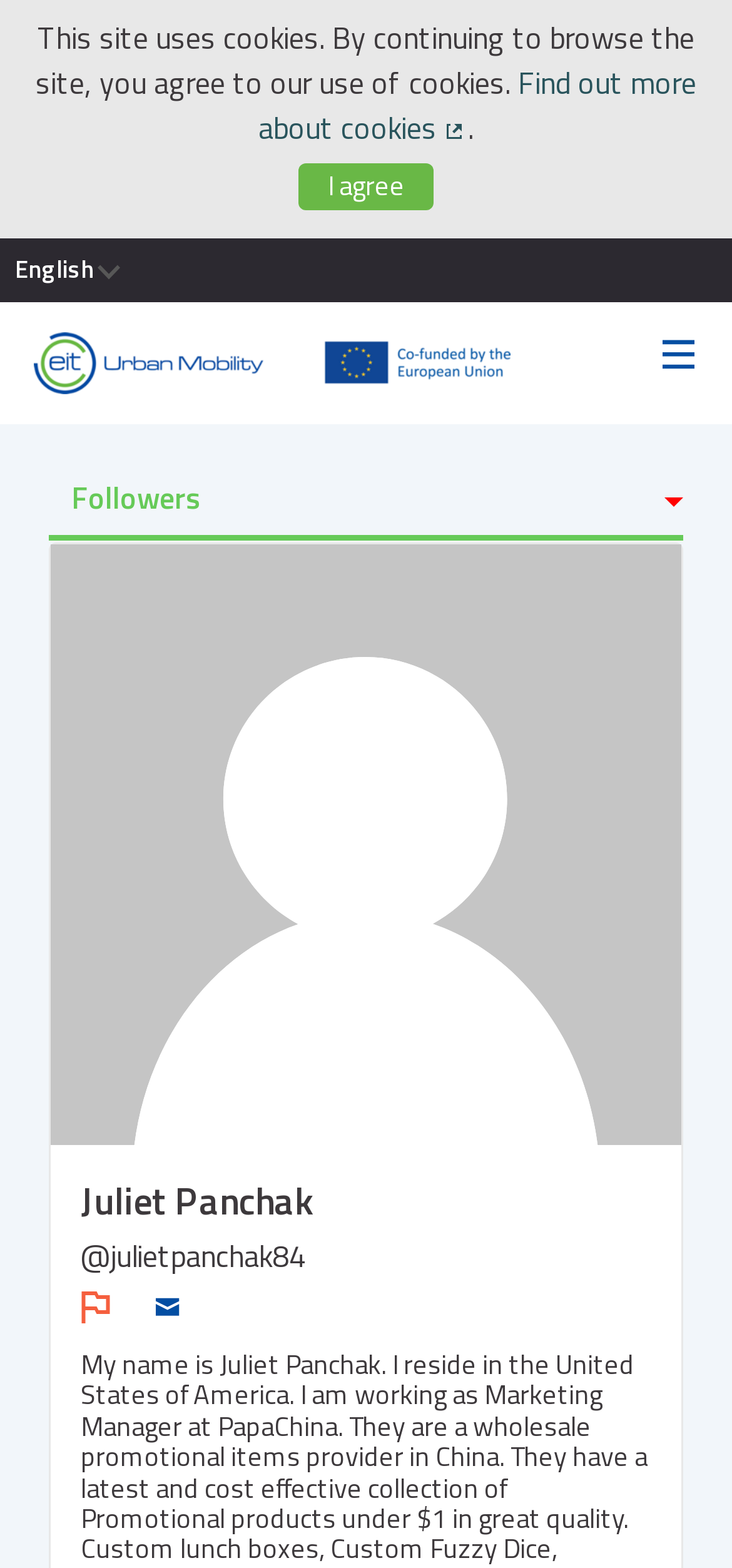Please identify the bounding box coordinates of the element's region that needs to be clicked to fulfill the following instruction: "view activity". The bounding box coordinates should consist of four float numbers between 0 and 1, i.e., [left, top, right, bottom].

[0.067, 0.345, 0.933, 0.396]